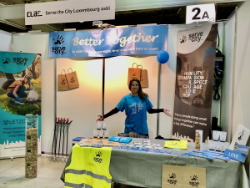Offer a detailed narrative of what is shown in the image.

The image showcases a vibrant booth set up by "Serve the City Luxembourg a.s.b.l." at an event, highlighting their community-focused initiatives. The booth features an inviting display with a blue banner that reads "Better Together," signaling collaboration and community engagement. A cheerful representative, dressed in a blue t-shirt, stands in front, welcoming attendees with open arms. The booth is adorned with informational materials, promotional items, and community outreach resources. Notably, reflective vests, brochures, and other engaging visuals are present, emphasizing the organization’s commitment to helping the less fortunate through participation in local initiatives, such as the DKV challenge. The aesthetic is complemented by colorful decorations and an air of positivity, inviting interaction and support from visitors.